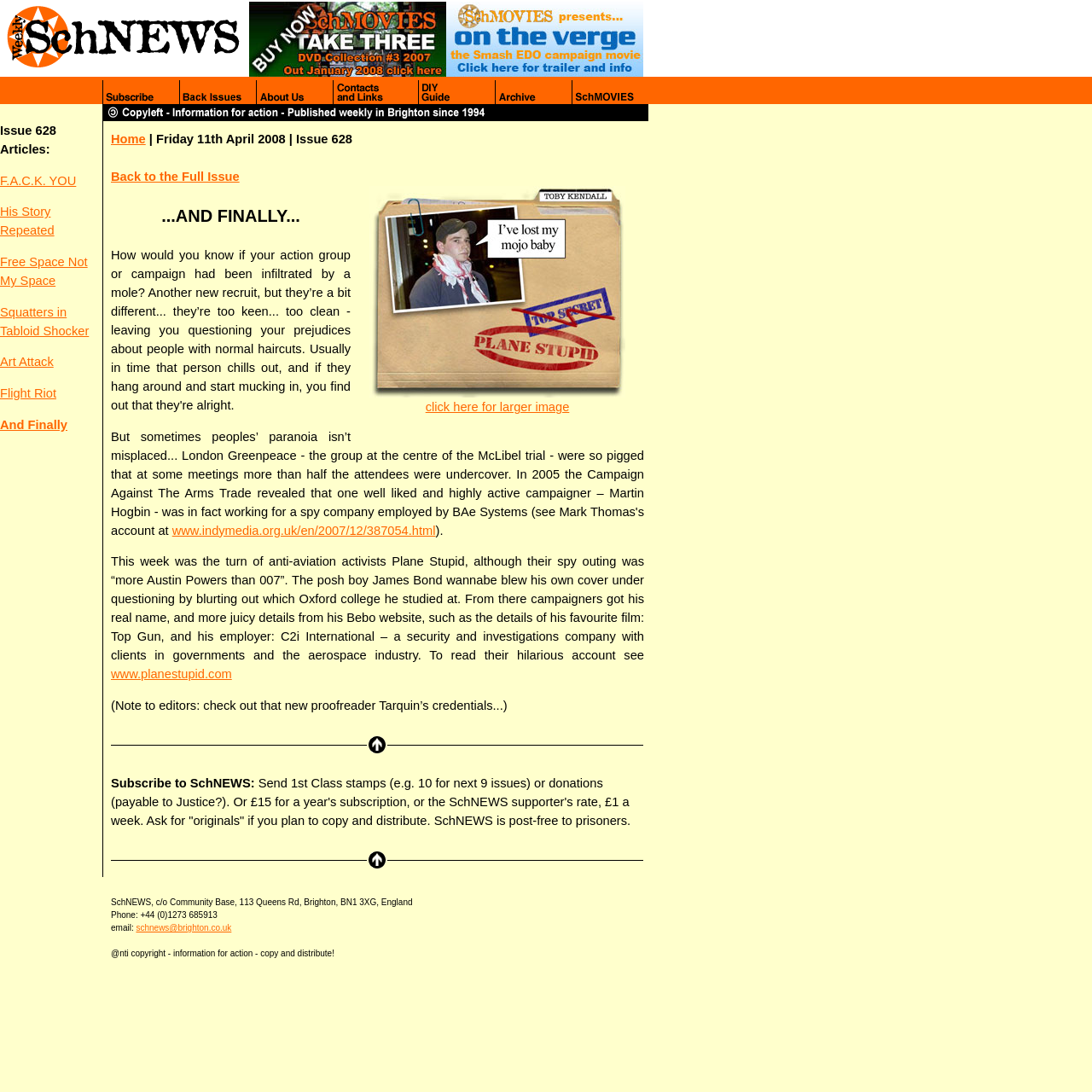Specify the bounding box coordinates of the element's area that should be clicked to execute the given instruction: "check the SchNEWS issue 628". The coordinates should be four float numbers between 0 and 1, i.e., [left, top, right, bottom].

[0.0, 0.159, 0.07, 0.172]